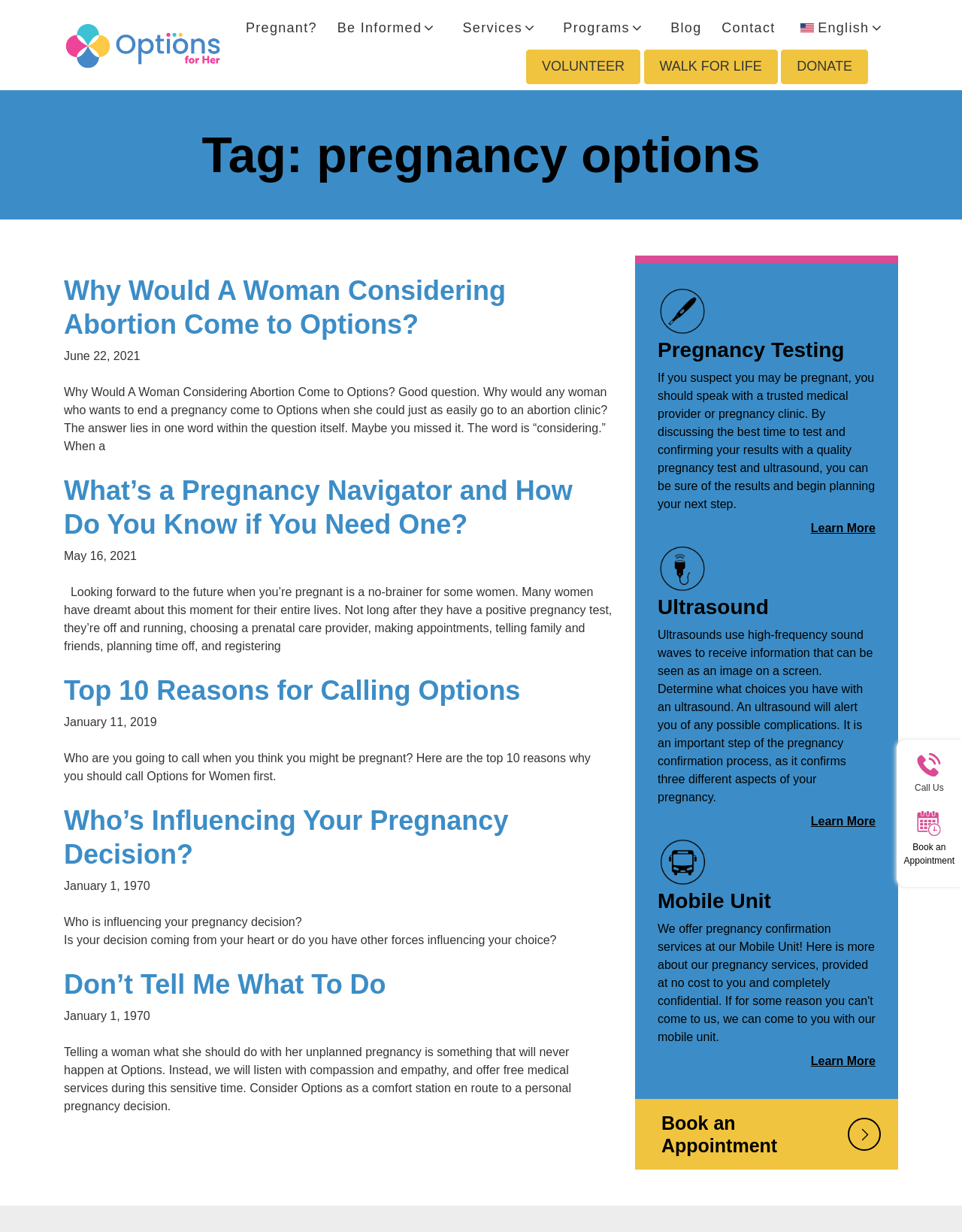Find the coordinates for the bounding box of the element with this description: "OUR WORK".

None